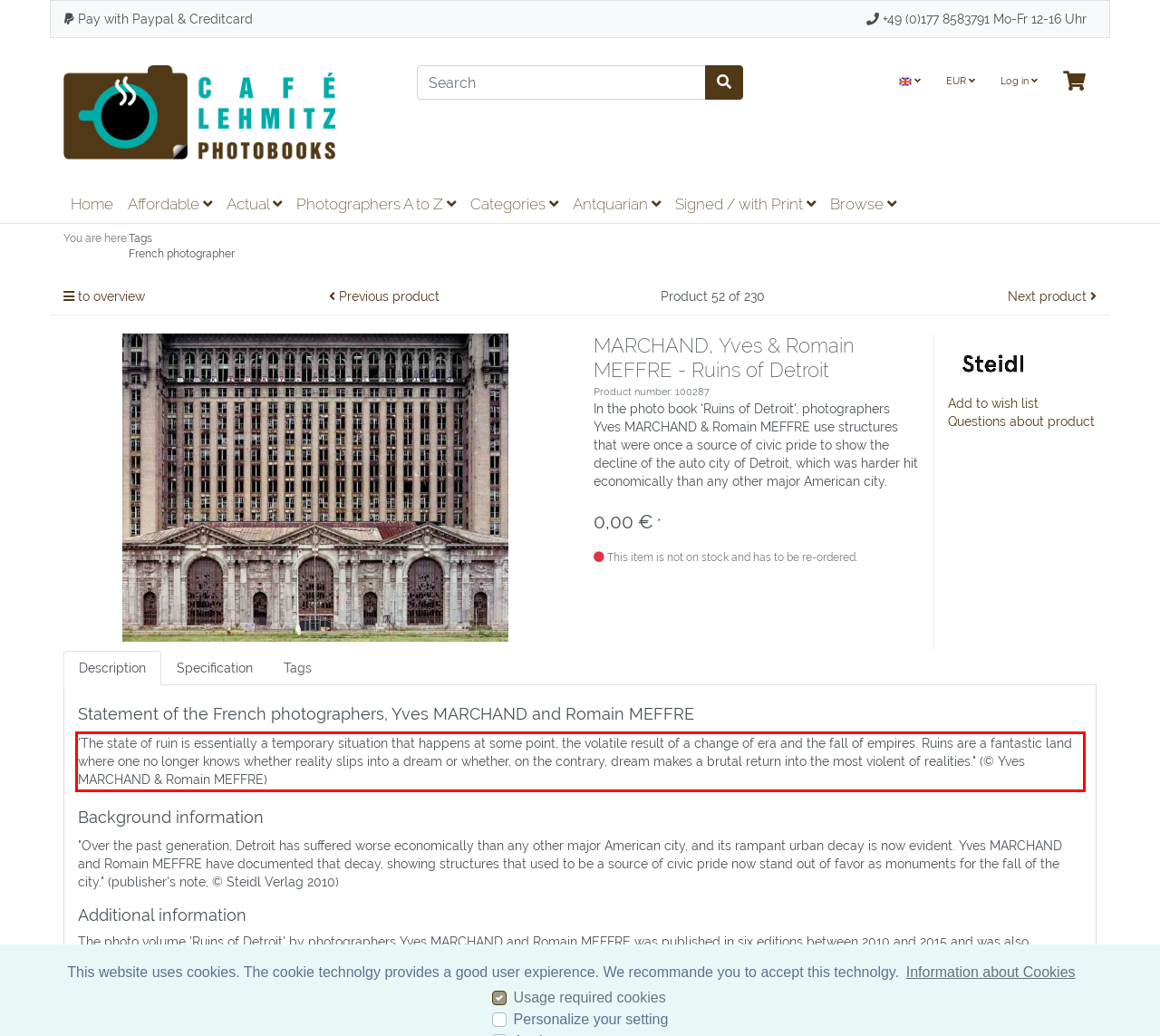Analyze the screenshot of a webpage where a red rectangle is bounding a UI element. Extract and generate the text content within this red bounding box.

'The state of ruin is essentially a temporary situation that happens at some point, the volatile result of a change of era and the fall of empires. Ruins are a fantastic land where one no longer knows whether reality slips into a dream or whether, on the contrary, dream makes a brutal return into the most violent of realities." (© Yves MARCHAND & Romain MEFFRE)